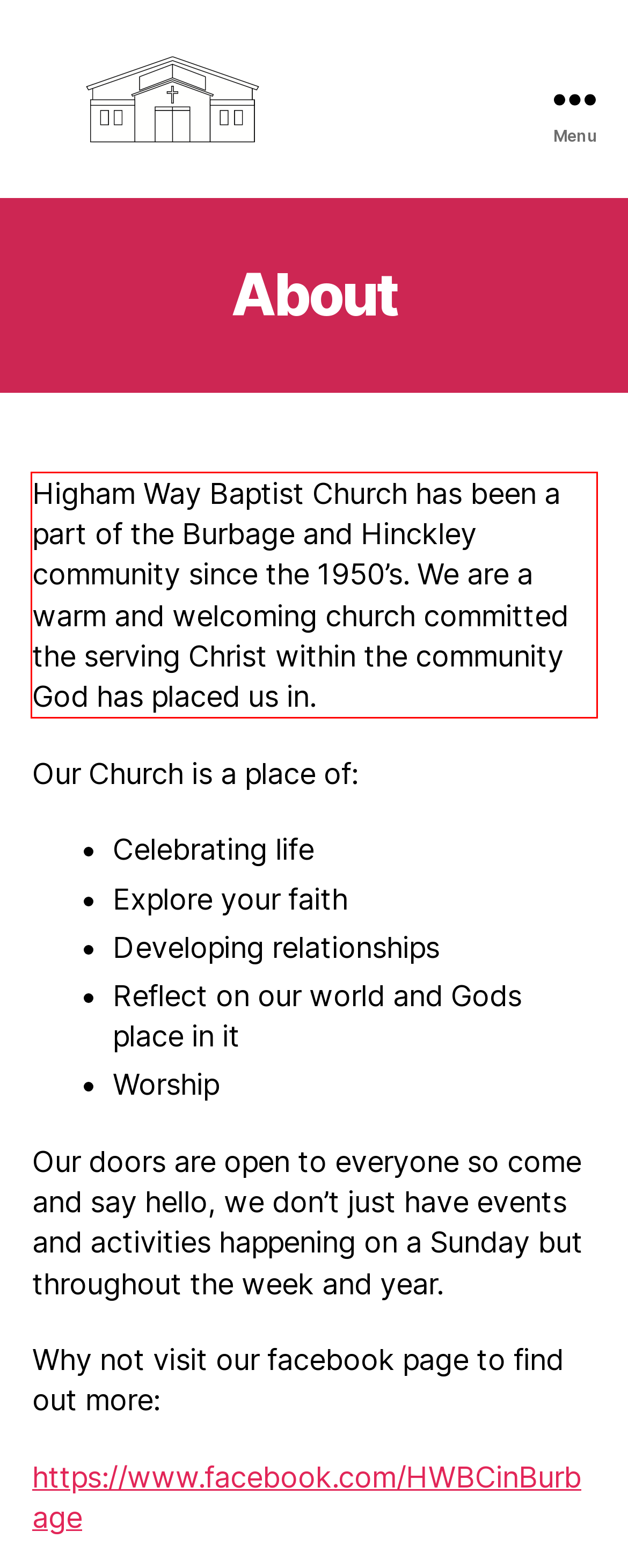Given a screenshot of a webpage, locate the red bounding box and extract the text it encloses.

Higham Way Baptist Church has been a part of the Burbage and Hinckley community since the 1950’s. We are a warm and welcoming church committed the serving Christ within the community God has placed us in.